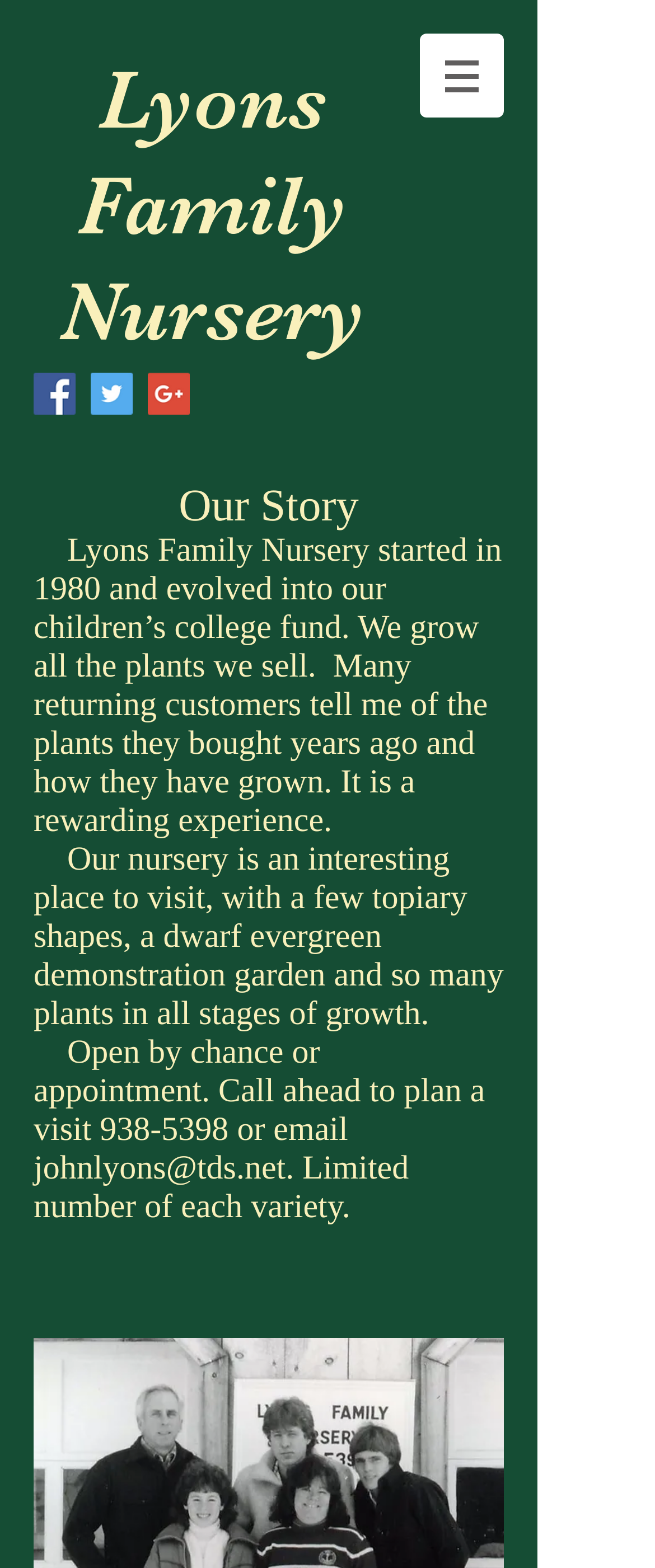What is unique about the nursery's plants?
Using the image provided, answer with just one word or phrase.

Limited number of each variety